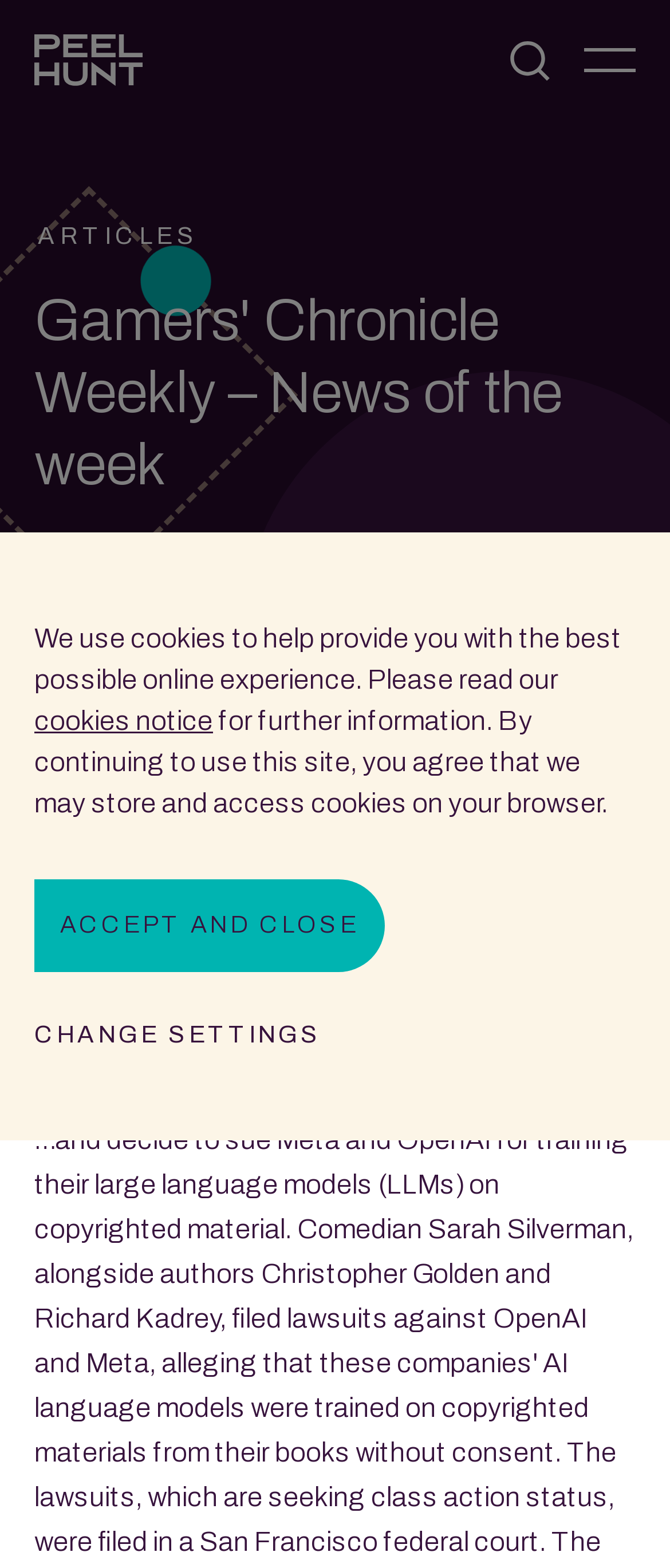Use the information in the screenshot to answer the question comprehensively: How many social media links are available?

The social media links can be found below the 'SHARE CASE STUDY' button, and there are three links available, namely Facebook, X.com, and LinkedIn.